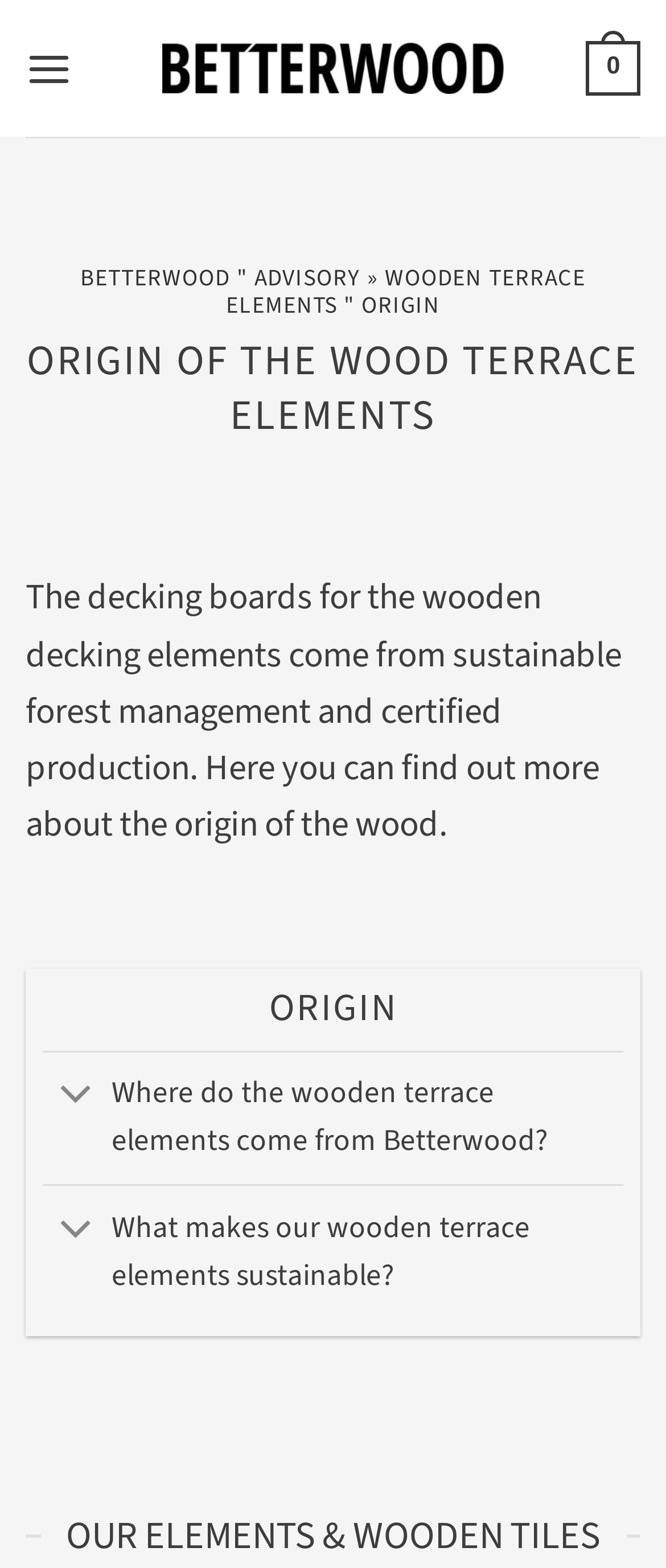How many accordion elements are present on the webpage?
Answer the question with a single word or phrase by looking at the picture.

2